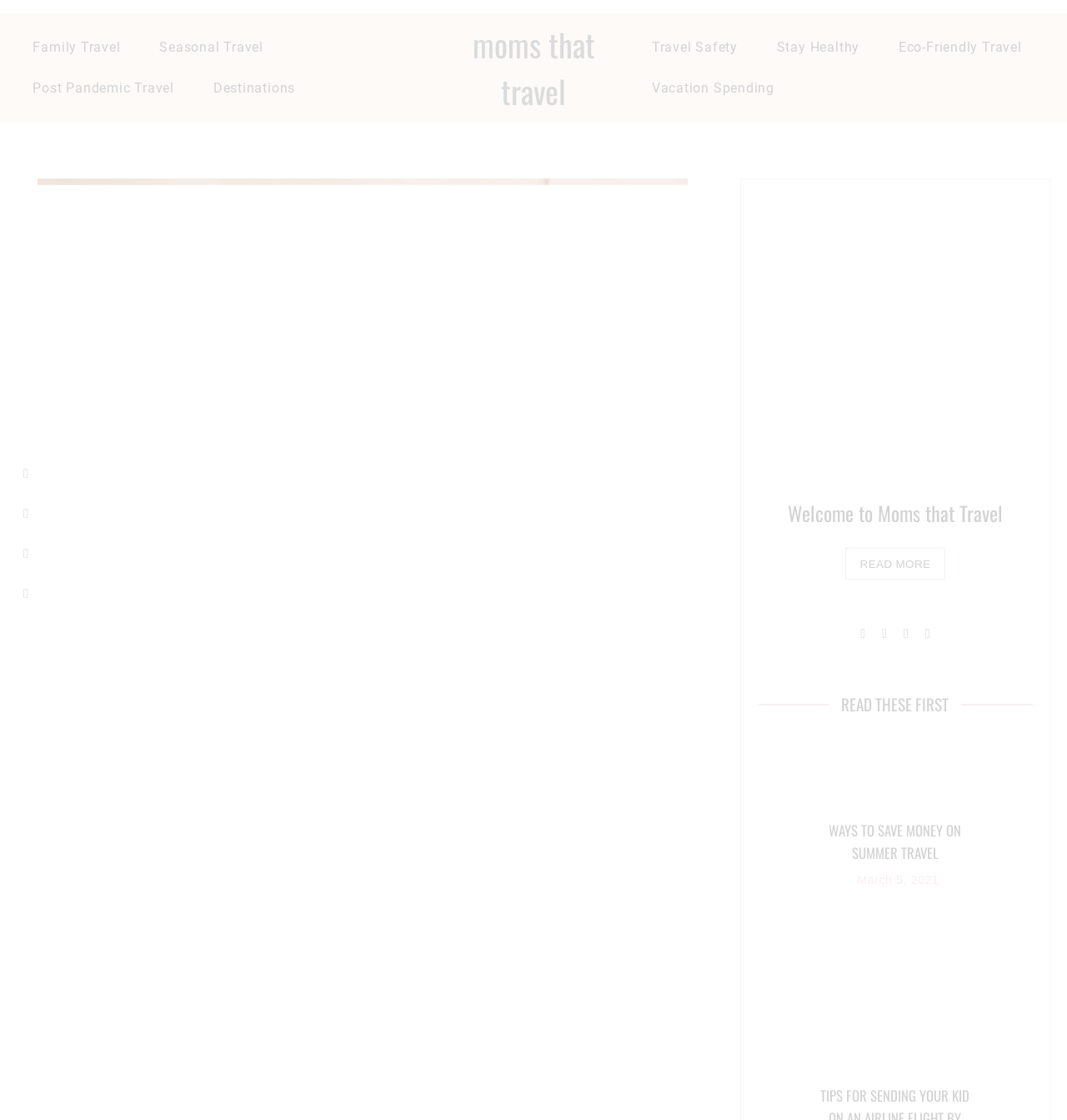Using the details in the image, give a detailed response to the question below:
What is the purpose of the 'READ MORE' link?

The 'READ MORE' link is likely intended to allow users to read more about the website 'Moms that Travel' and its purpose, as it is located below the heading 'Welcome to Moms that Travel'.